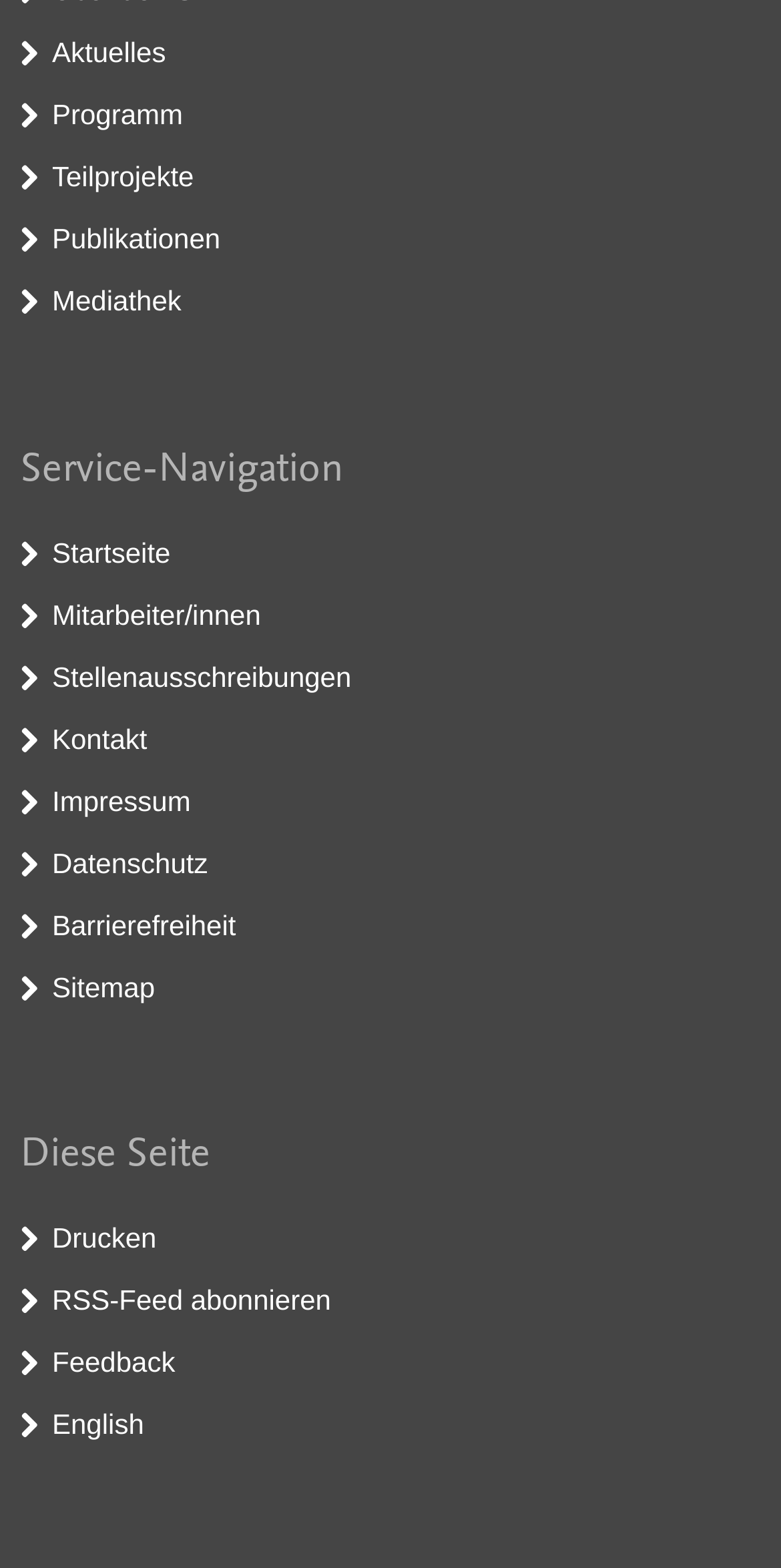Pinpoint the bounding box coordinates of the clickable element to carry out the following instruction: "Go to Aktuelles."

[0.067, 0.023, 0.212, 0.043]